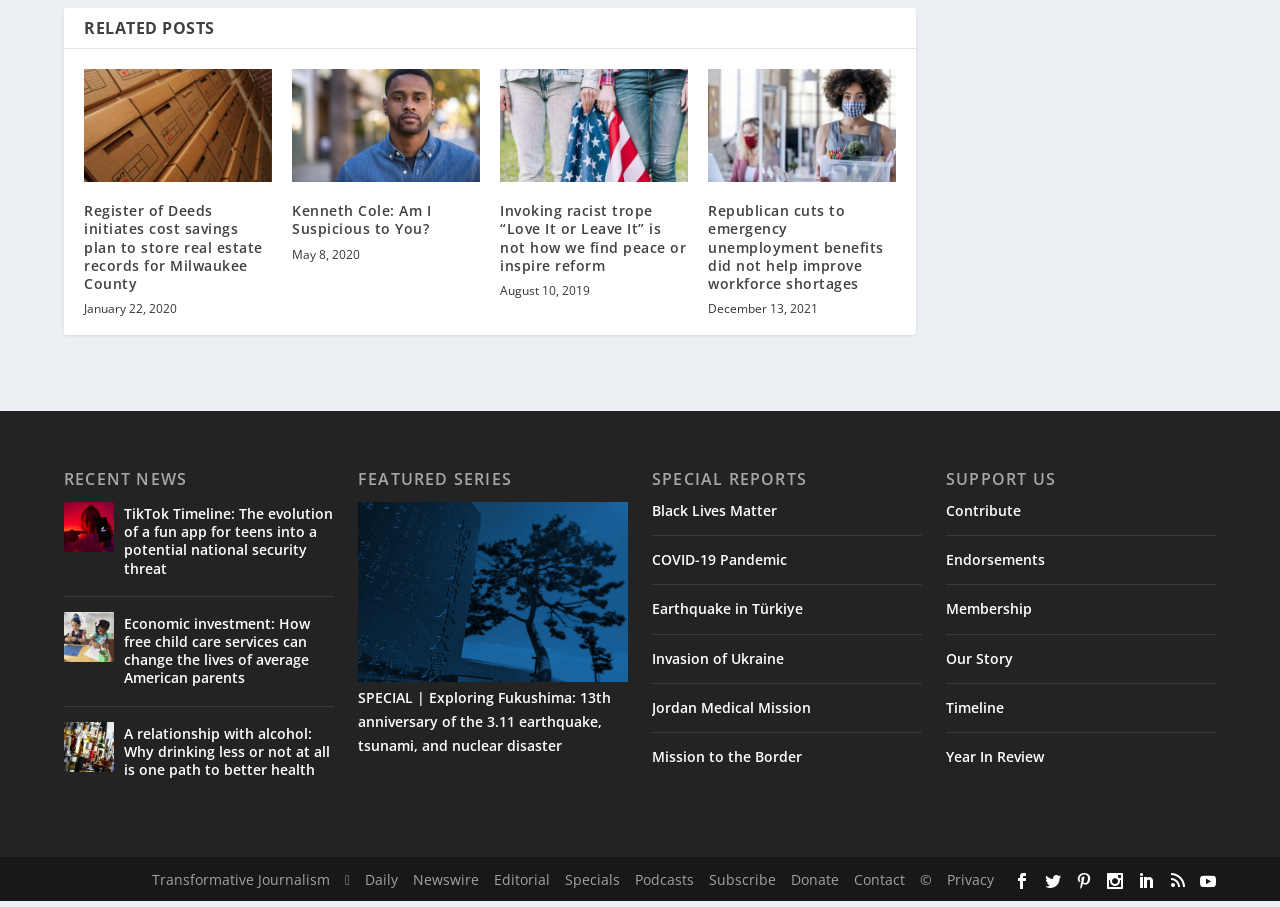Find the bounding box coordinates for the element described here: "Contact Us".

None